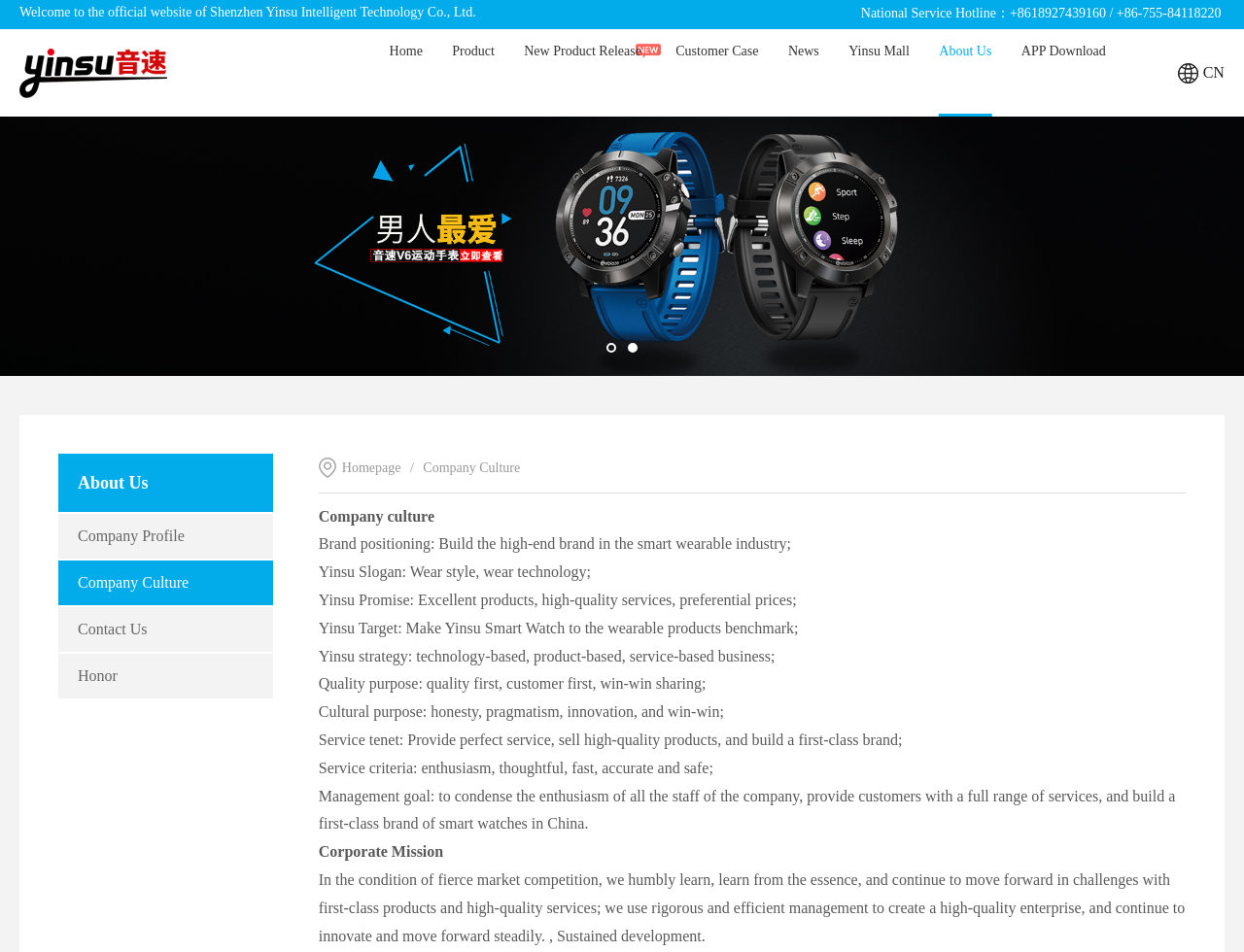Determine the bounding box coordinates for the area you should click to complete the following instruction: "Click the '音速' link".

[0.016, 0.031, 0.137, 0.122]